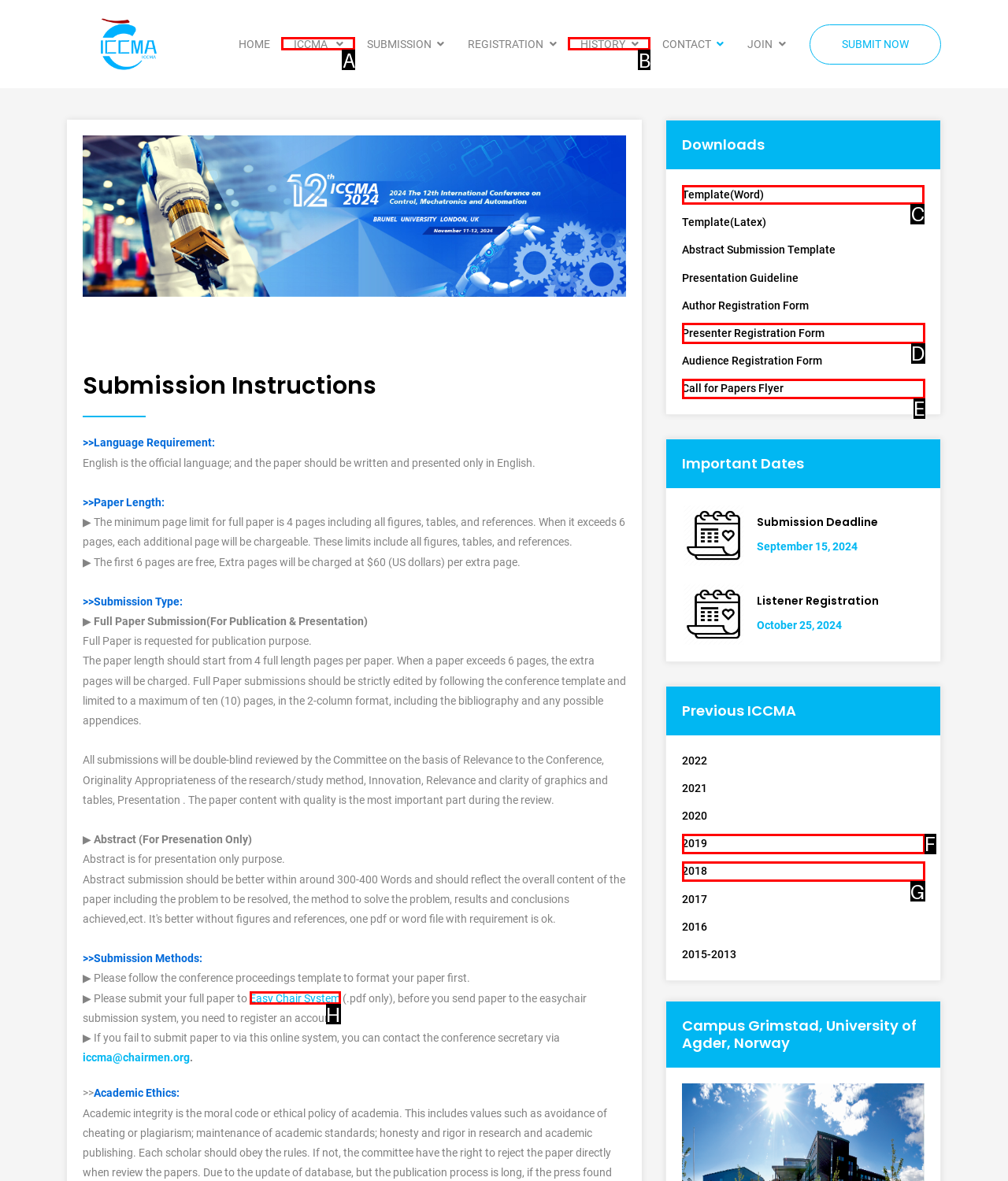Select the appropriate HTML element that needs to be clicked to finish the task: Download the template in Word format
Reply with the letter of the chosen option.

C